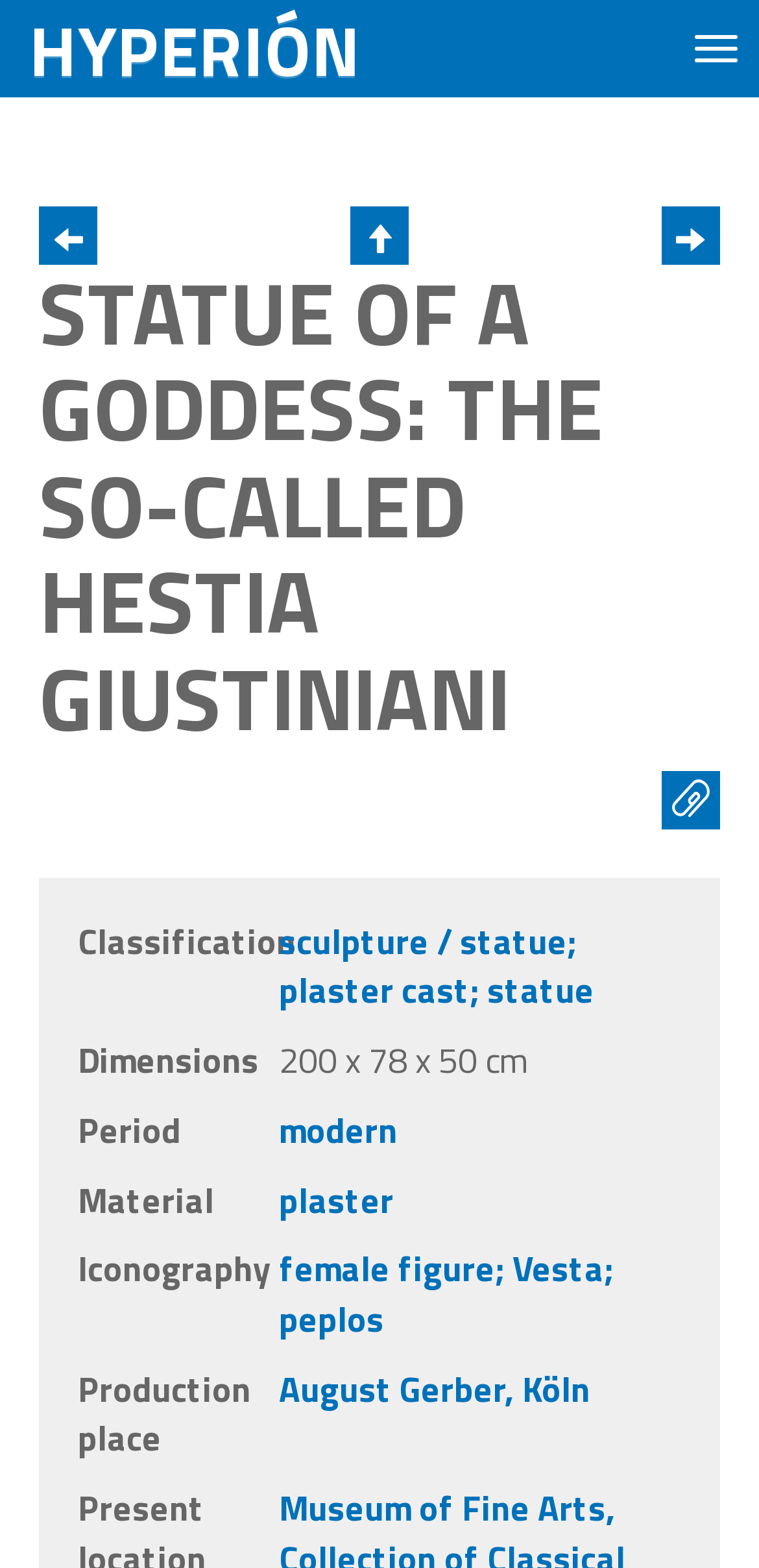Locate the bounding box coordinates of the element that should be clicked to fulfill the instruction: "View statue details".

[0.368, 0.583, 0.747, 0.617]